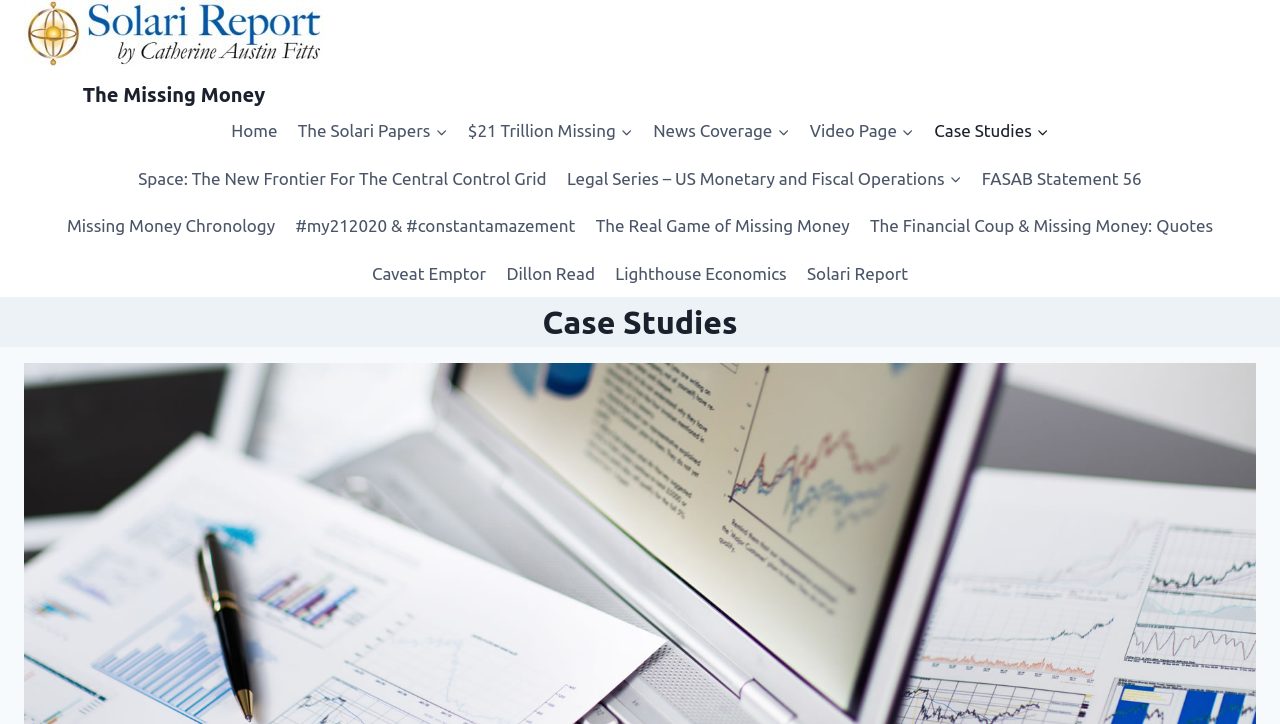Please identify the bounding box coordinates of the element that needs to be clicked to execute the following command: "explore the solari papers". Provide the bounding box using four float numbers between 0 and 1, formatted as [left, top, right, bottom].

[0.225, 0.148, 0.358, 0.213]